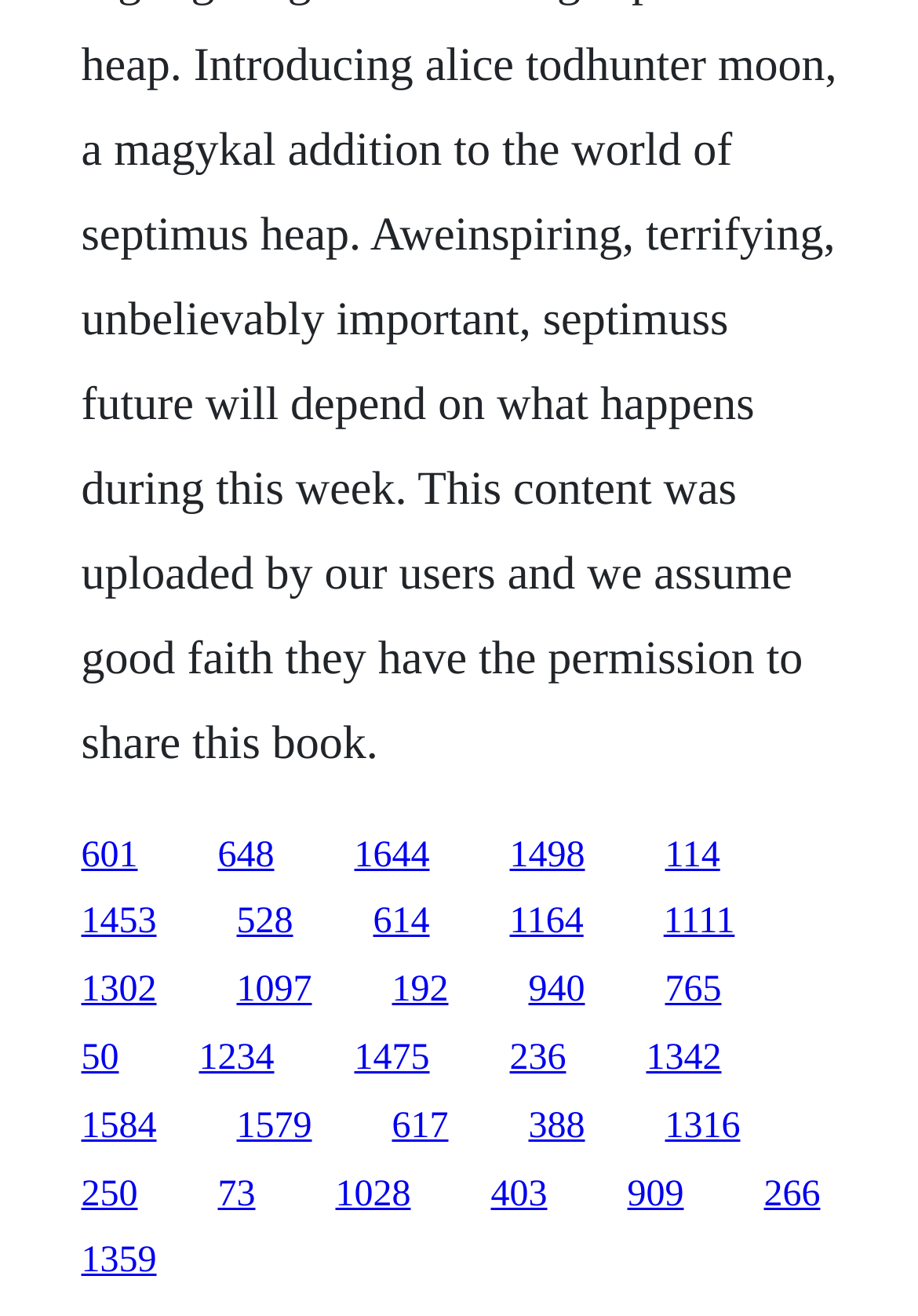Please pinpoint the bounding box coordinates for the region I should click to adhere to this instruction: "visit the third link".

[0.386, 0.634, 0.468, 0.665]